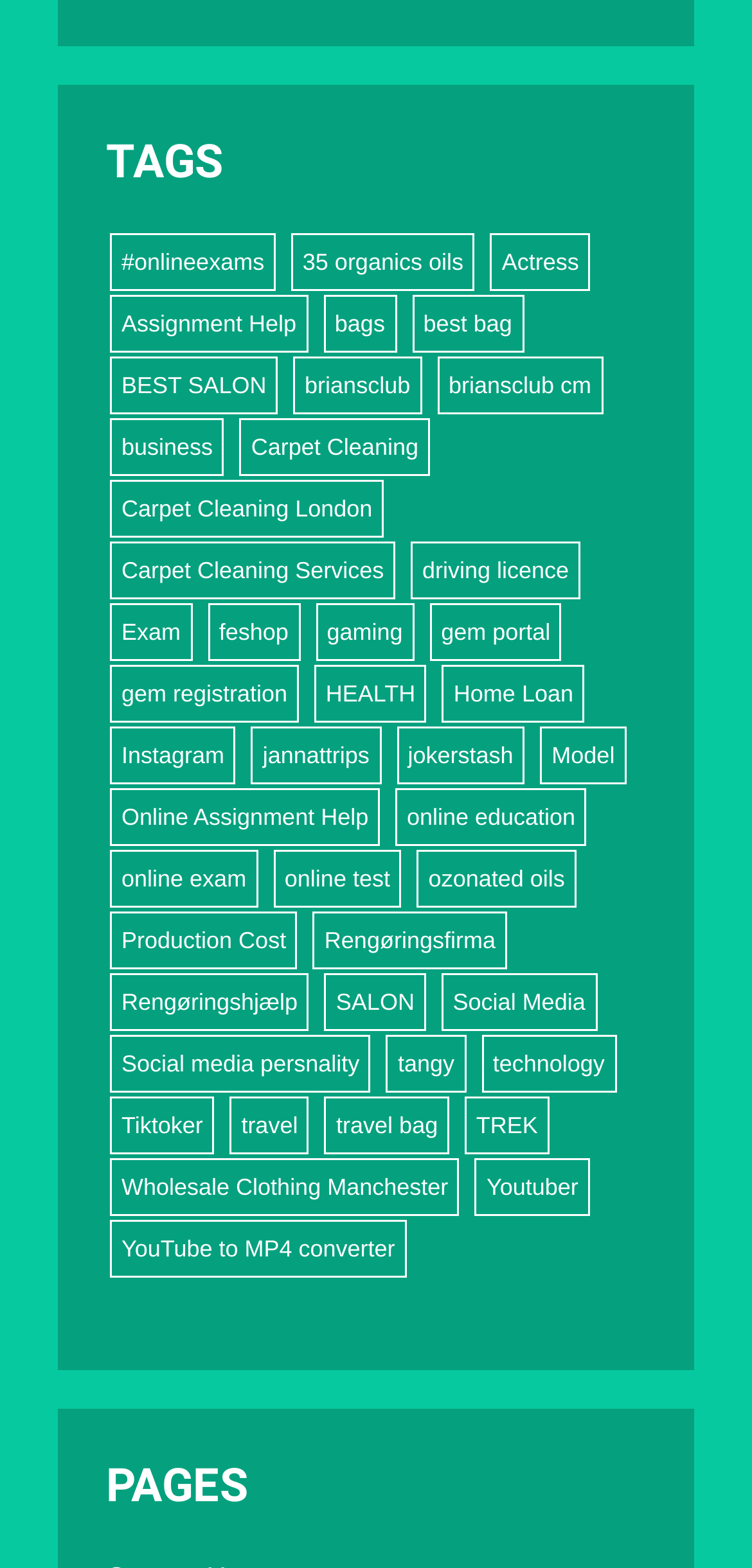Please locate the bounding box coordinates of the element that needs to be clicked to achieve the following instruction: "Click on the 'onlineexams' link". The coordinates should be four float numbers between 0 and 1, i.e., [left, top, right, bottom].

[0.146, 0.149, 0.367, 0.185]